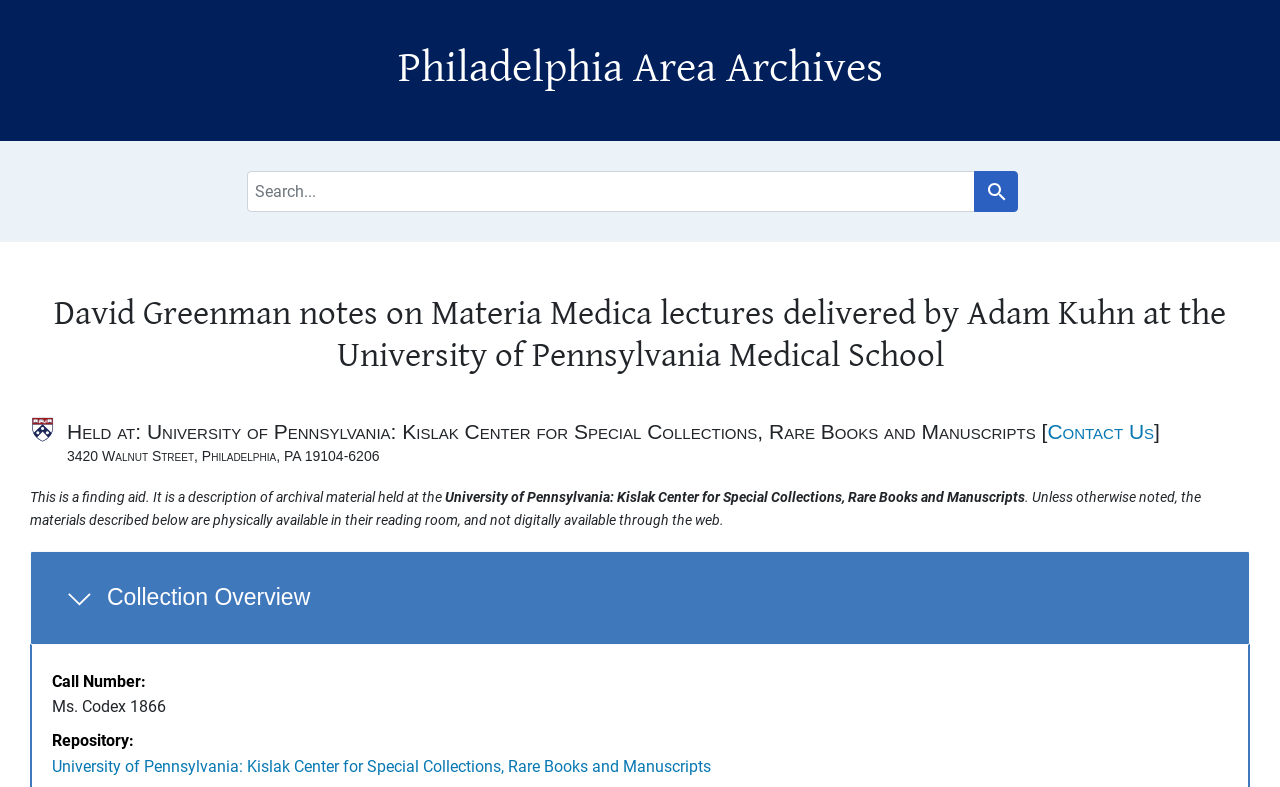For the given element description Philadelphia Area Archives, determine the bounding box coordinates of the UI element. The coordinates should follow the format (top-left x, top-left y, bottom-right x, bottom-right y) and be within the range of 0 to 1.

[0.311, 0.055, 0.689, 0.118]